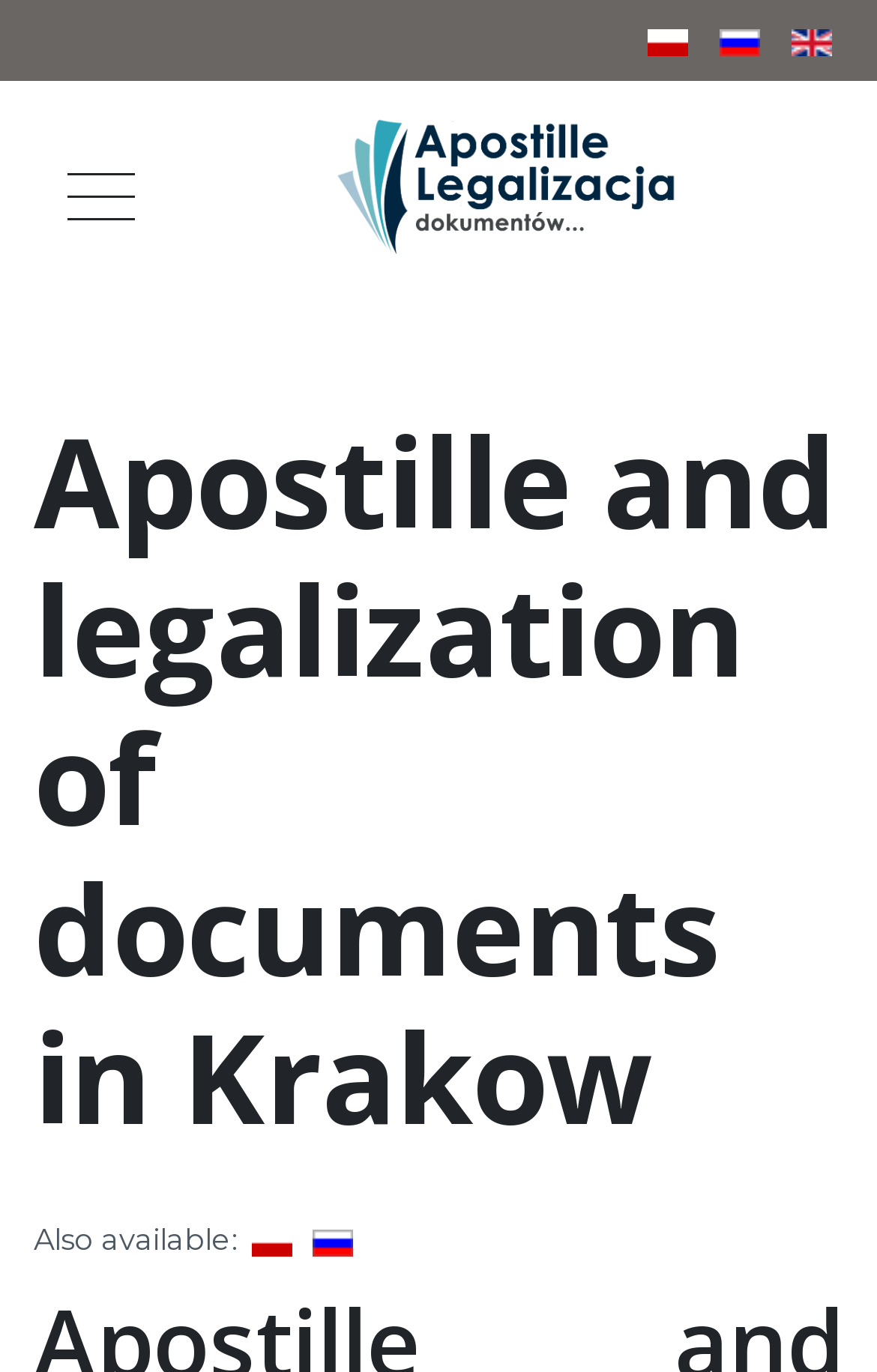How many links are there in the description list?
Please answer the question as detailed as possible based on the image.

I analyzed the description list and found three links, which are Polski (PL), Russian (Russia), and English (United Kingdom), so there are 3 links in the description list.